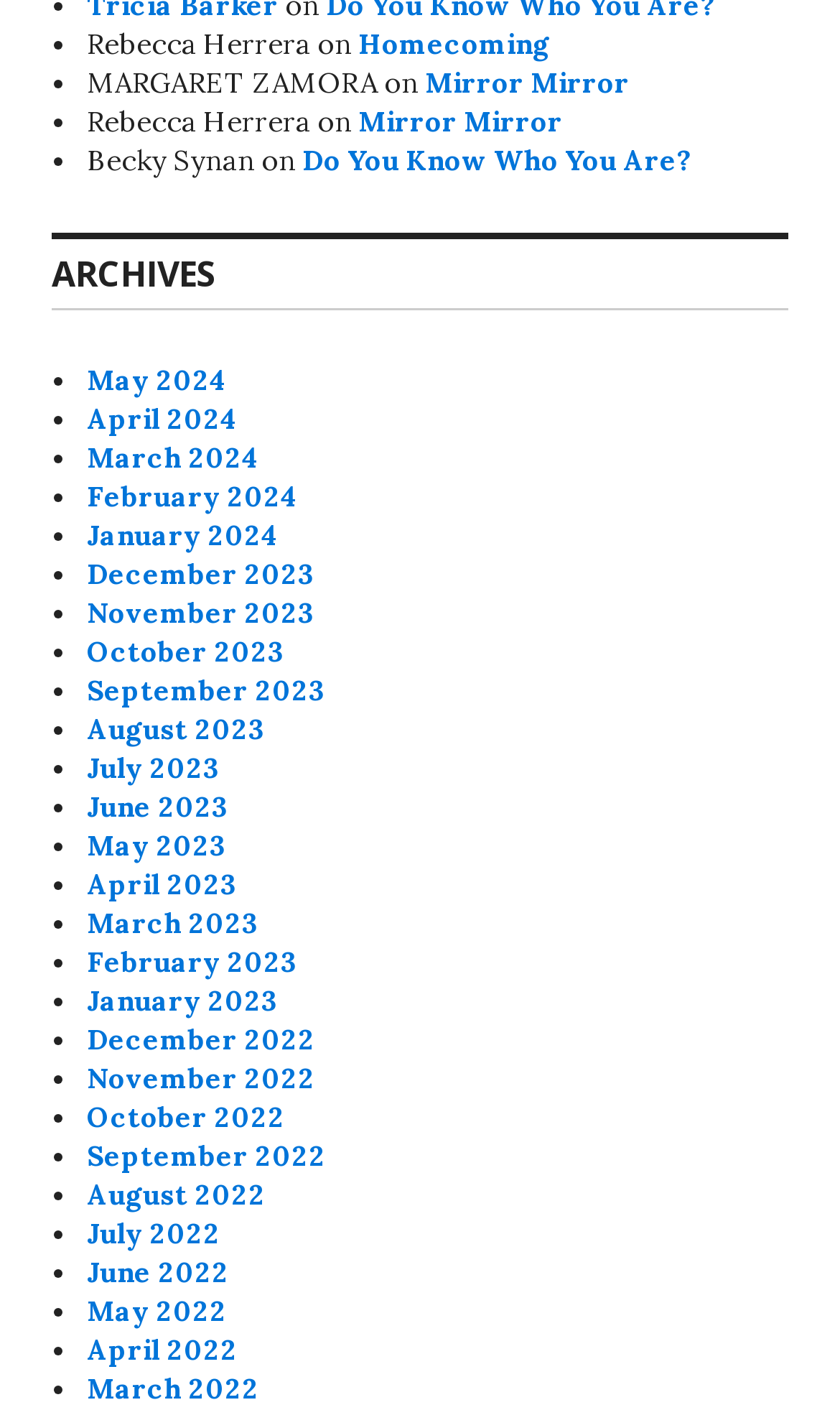How many articles are listed for Rebecca Herrera?
Look at the image and provide a detailed response to the question.

I counted the number of articles listed for the author 'Rebecca Herrera', which are 'Homecoming' and 'Mirror Mirror'. There are 2 articles in total.